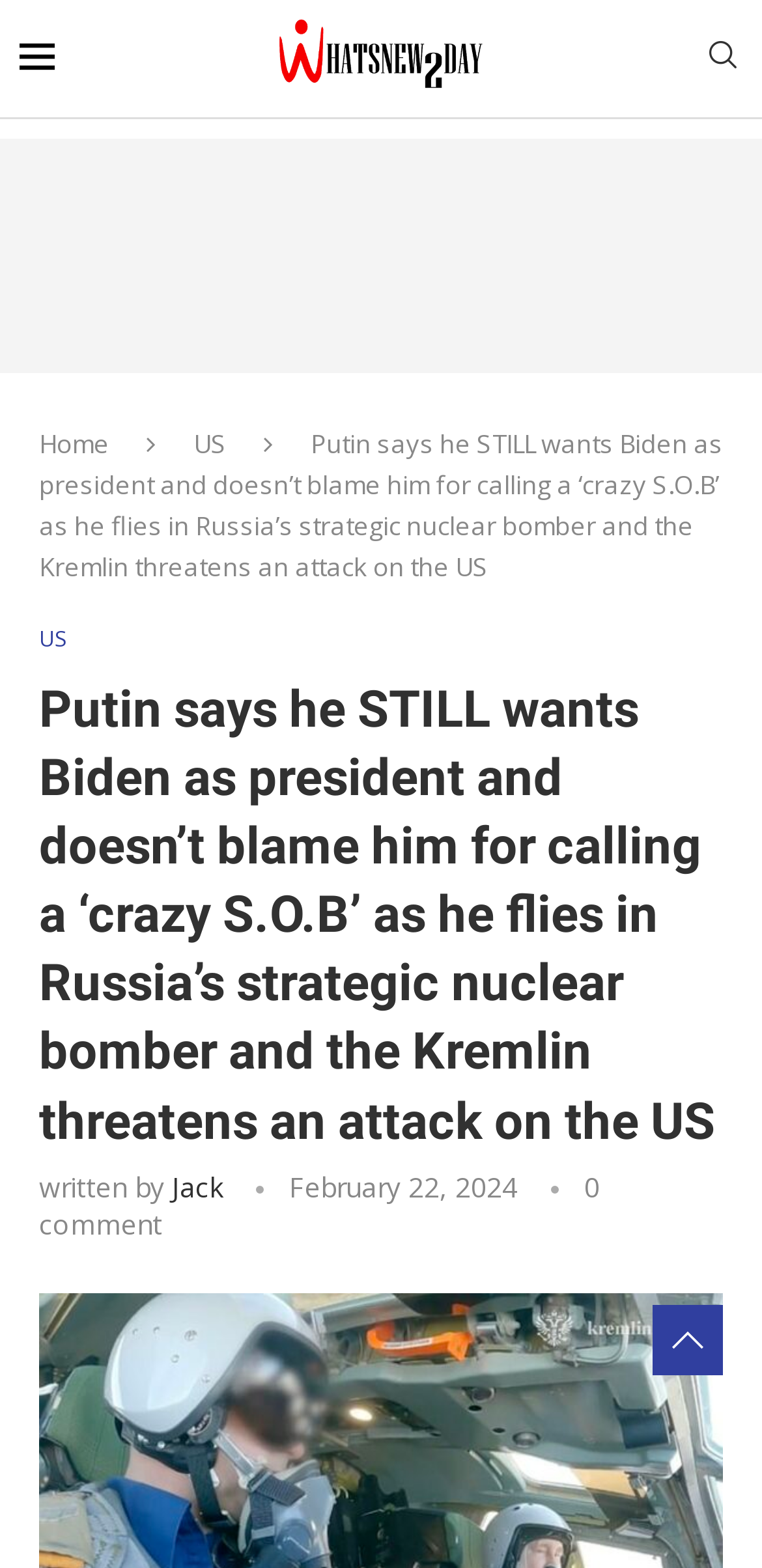Using the information in the image, give a detailed answer to the following question: What is the topic of the article?

I found the topic of the article by looking at the title of the article, which mentions Vladimir Putin and Russia, and also by looking at the content of the article, which appears to be about Putin's actions and the Kremlin's threats.